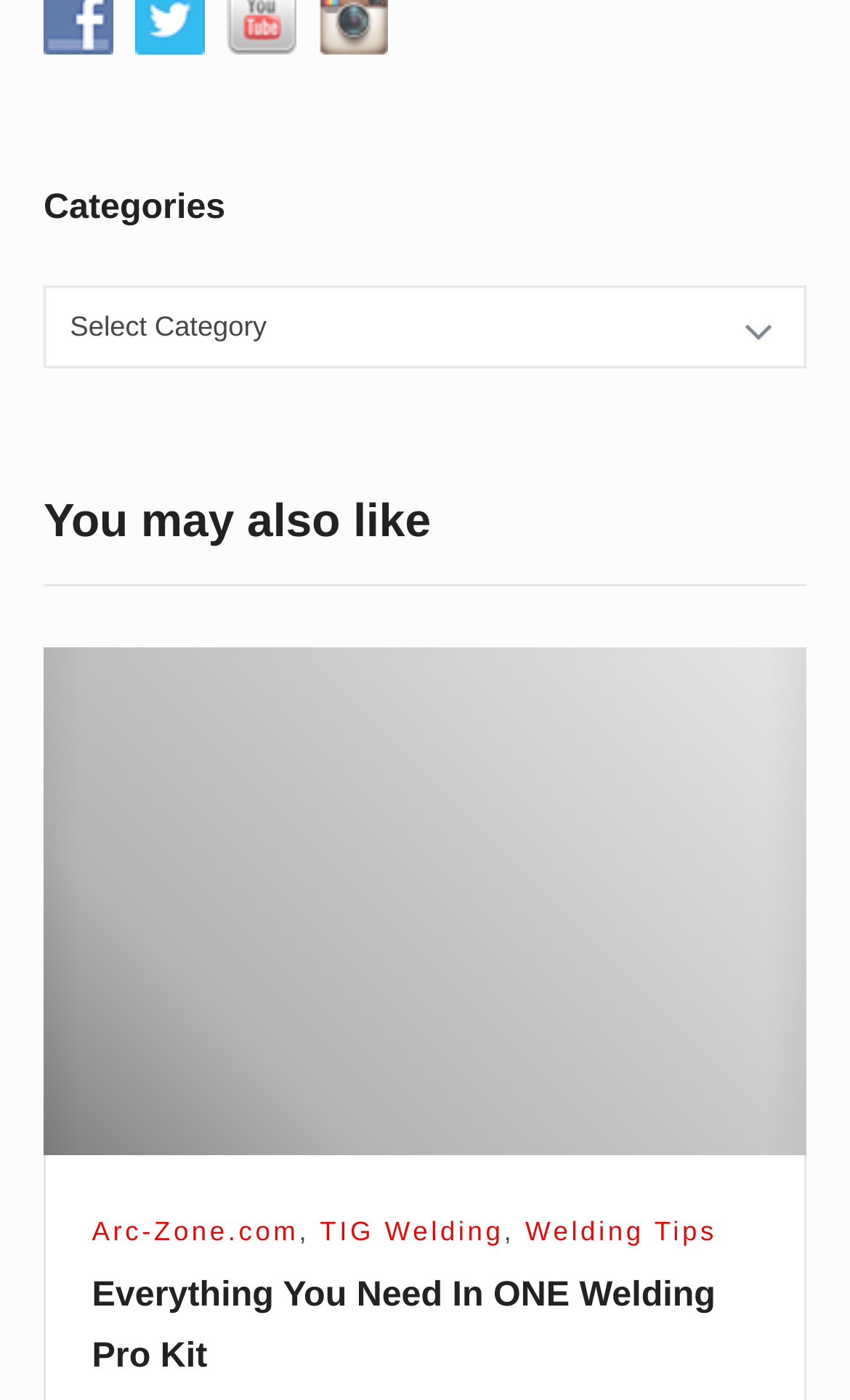For the element described, predict the bounding box coordinates as (top-left x, top-left y, bottom-right x, bottom-right y). All values should be between 0 and 1. Element description: alt="Joe Welder YouTube Channel" title="YouTube"

[0.267, 0.001, 0.374, 0.025]